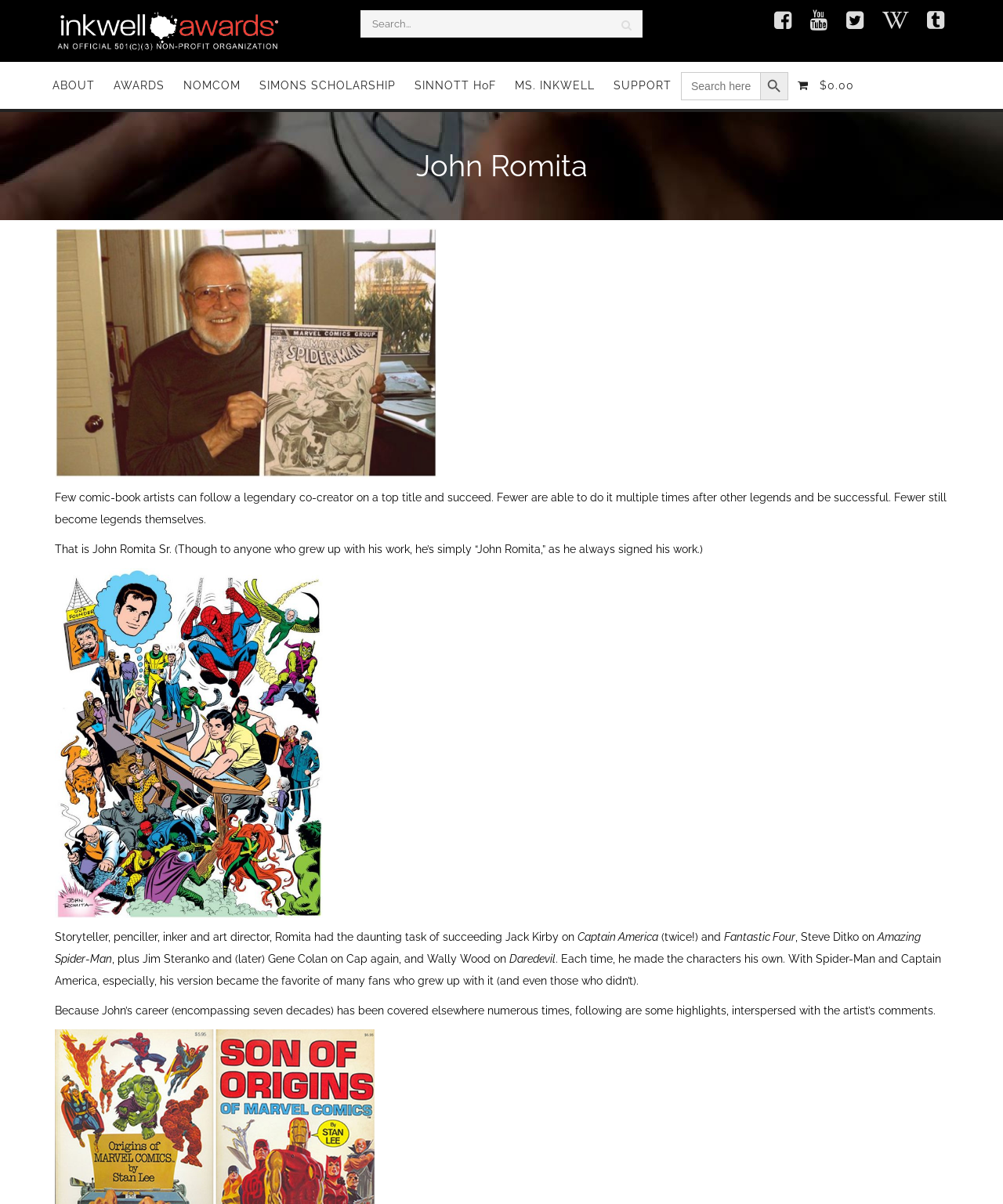Please specify the bounding box coordinates of the region to click in order to perform the following instruction: "Share the product".

None